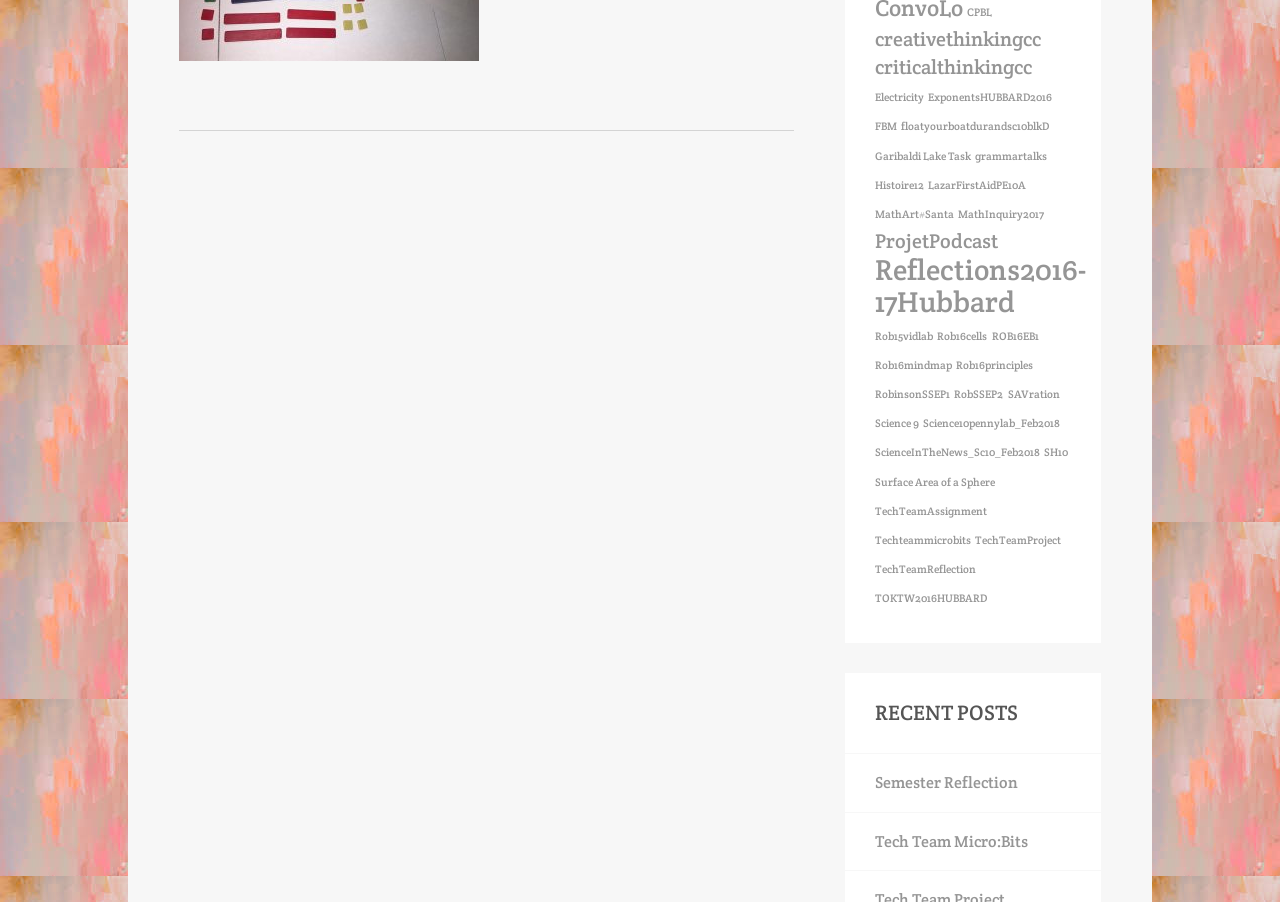Give a concise answer using one word or a phrase to the following question:
What is the position of the link 'Tech Team Micro:Bits' on the page?

Bottom